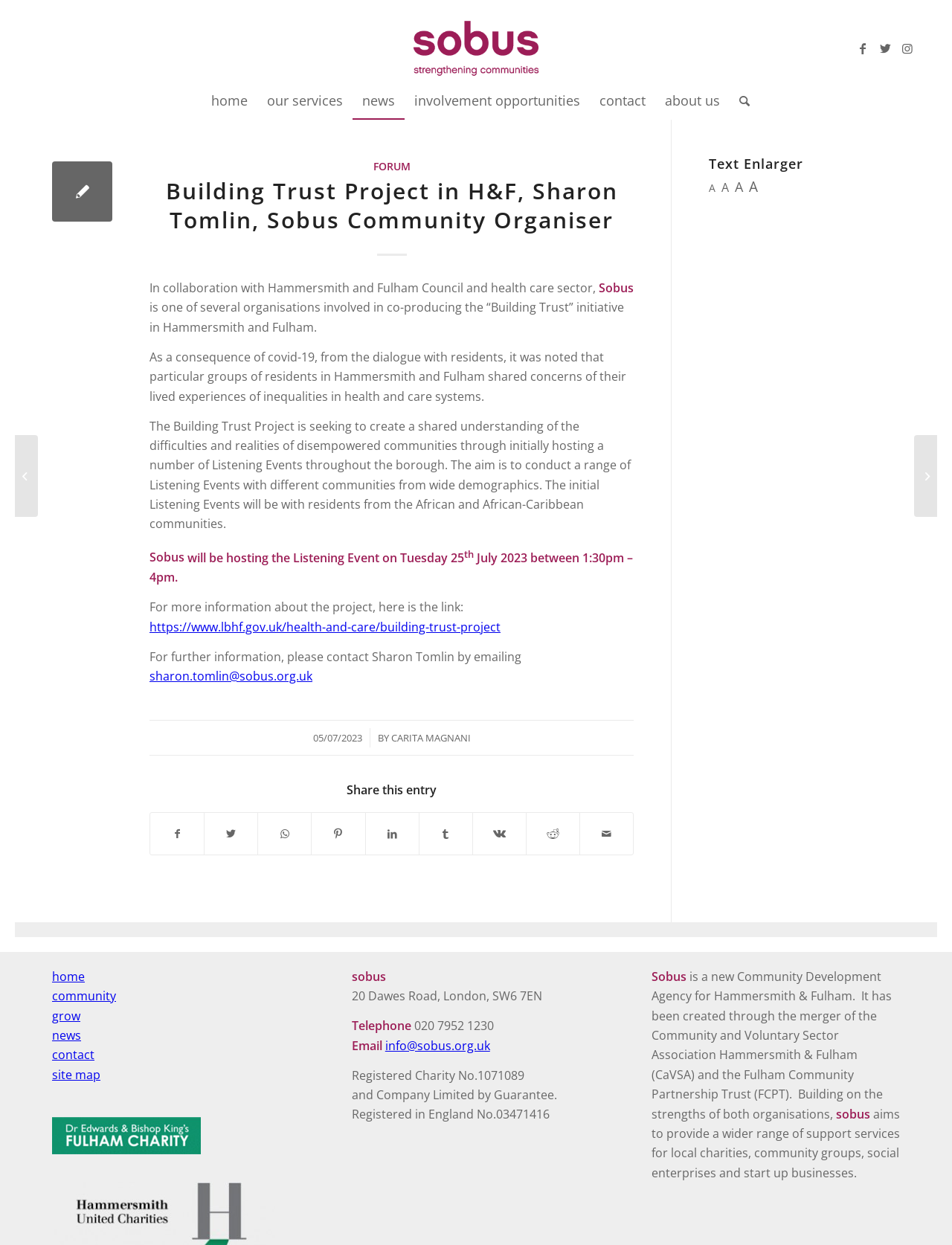Using the provided element description, identify the bounding box coordinates as (top-left x, top-left y, bottom-right x, bottom-right y). Ensure all values are between 0 and 1. Description: Financial Statements

None